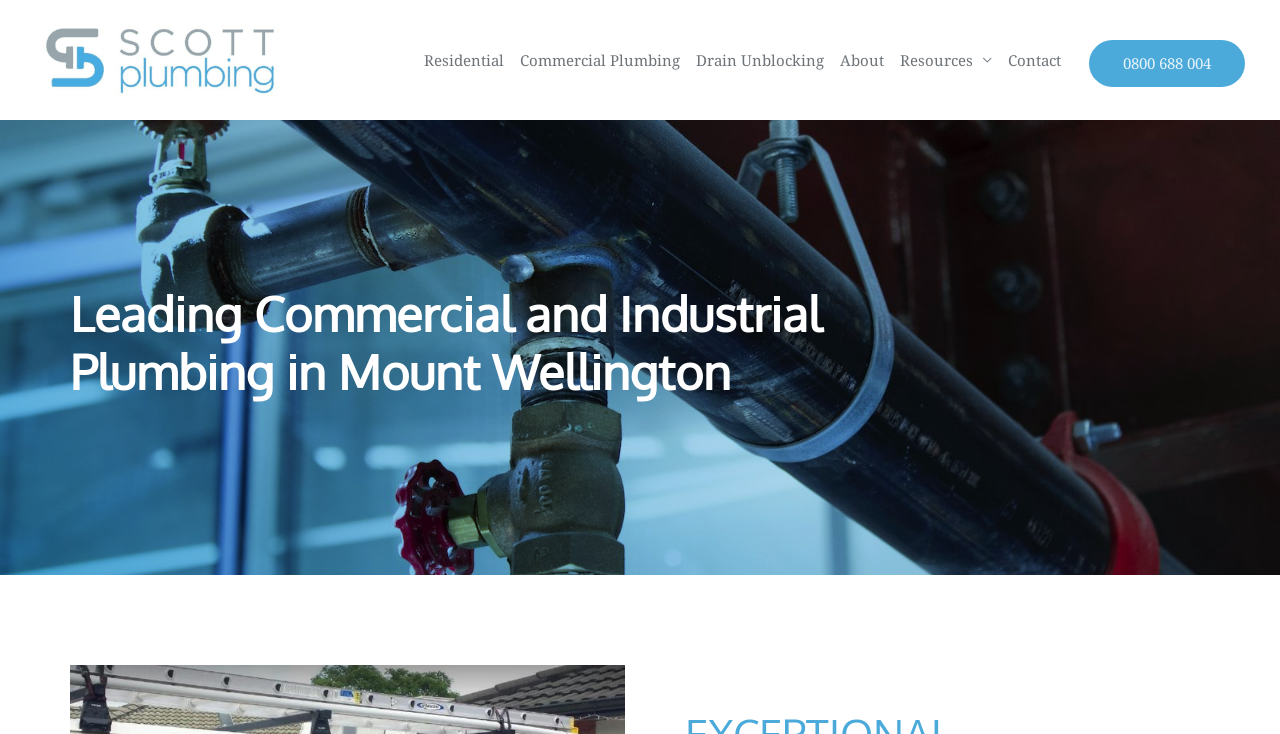What type of plumbing services are offered?
Please provide a single word or phrase as your answer based on the image.

Commercial and Industrial